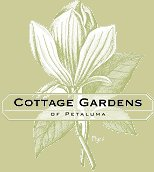What type of flower is likely represented?
Using the image as a reference, answer the question with a short word or phrase.

Rose